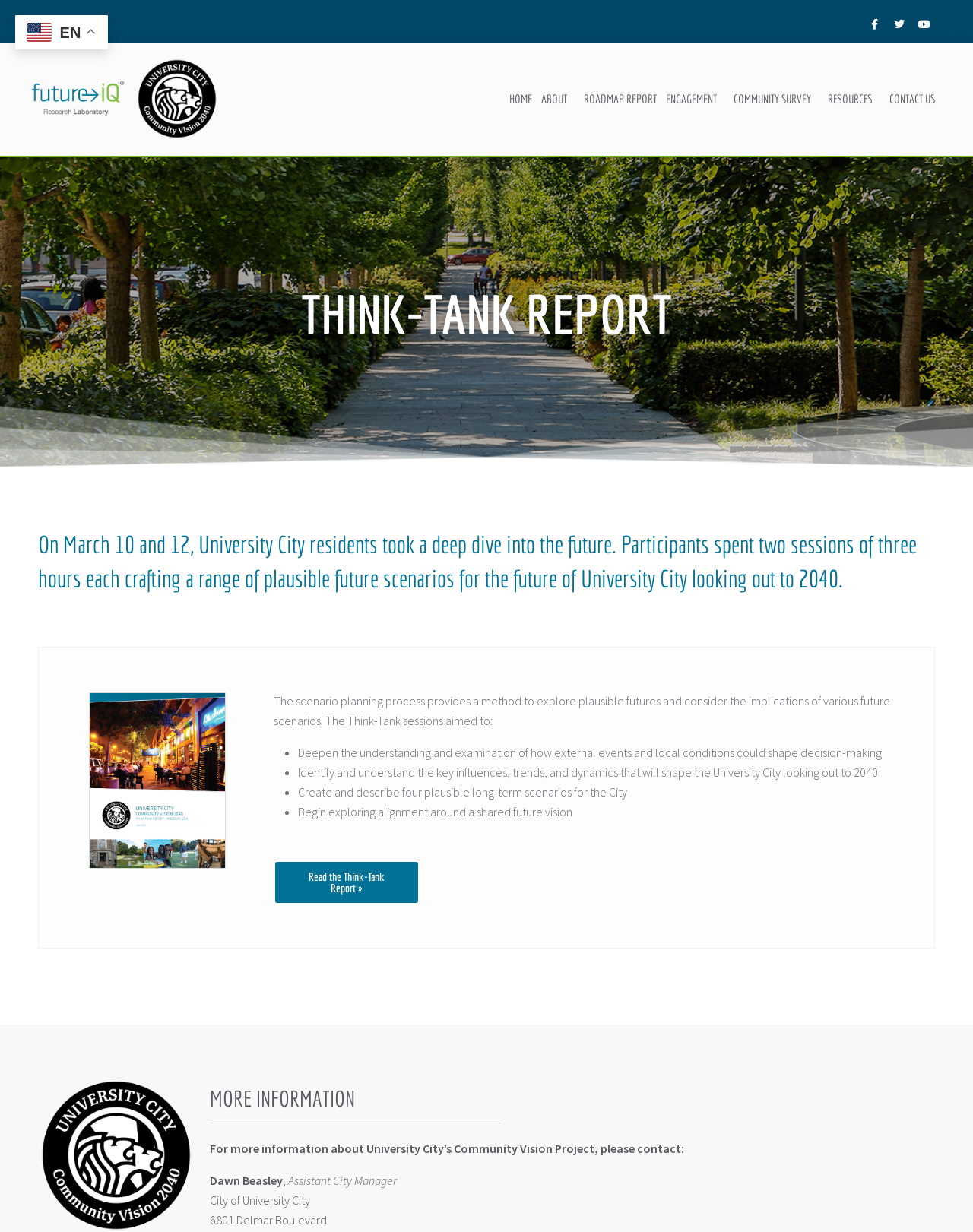What is the language of the webpage?
Answer the question based on the image using a single word or a brief phrase.

English